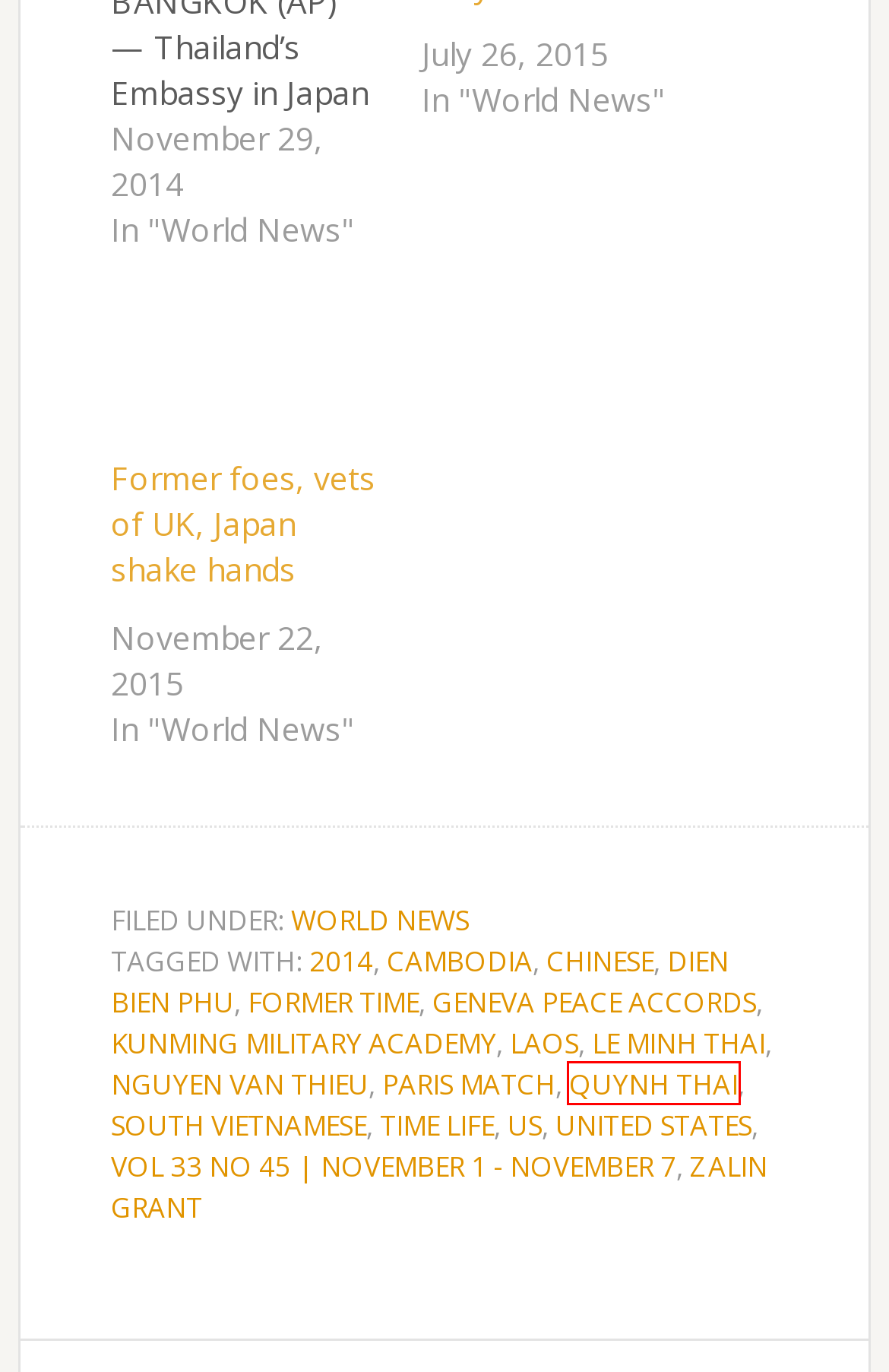Examine the screenshot of a webpage with a red bounding box around an element. Then, select the webpage description that best represents the new page after clicking the highlighted element. Here are the descriptions:
A. Paris Match
B. Quynh Thai
C. Geneva Peace Accords
D. Dien Bien Phu
E. Cambodia
F. US
G. Vol 33 No 45 | November 1 – November 7
H. Former foes,  vets of UK, Japan shake hands

B